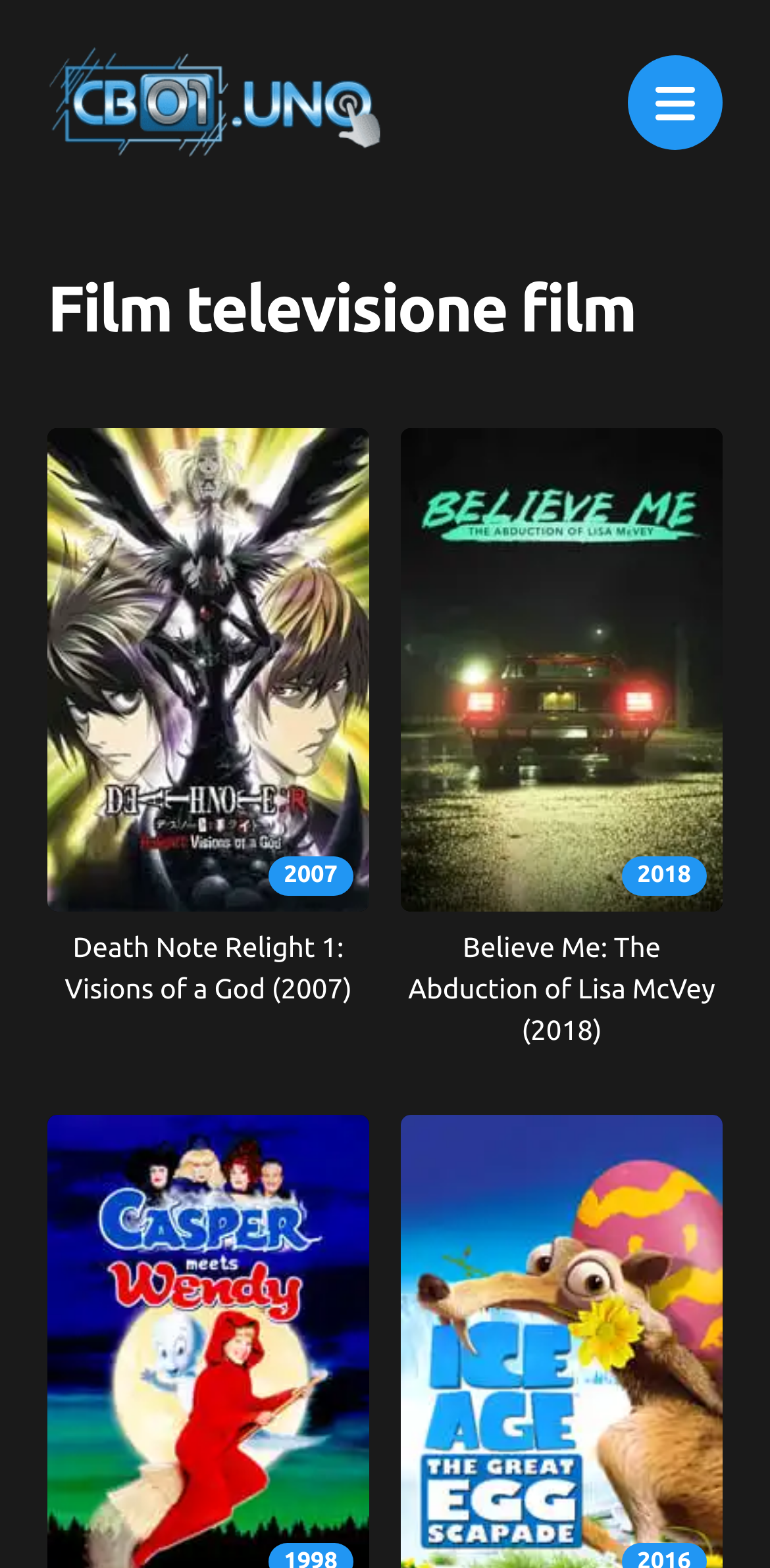How many images are displayed on this page?
Please answer the question with as much detail and depth as you can.

There are two images displayed on the page, one for each film title, namely 'Death Note Relight 1: Visions of a God streaming' and 'Believe Me: The Abduction of Lisa McVey streaming'.